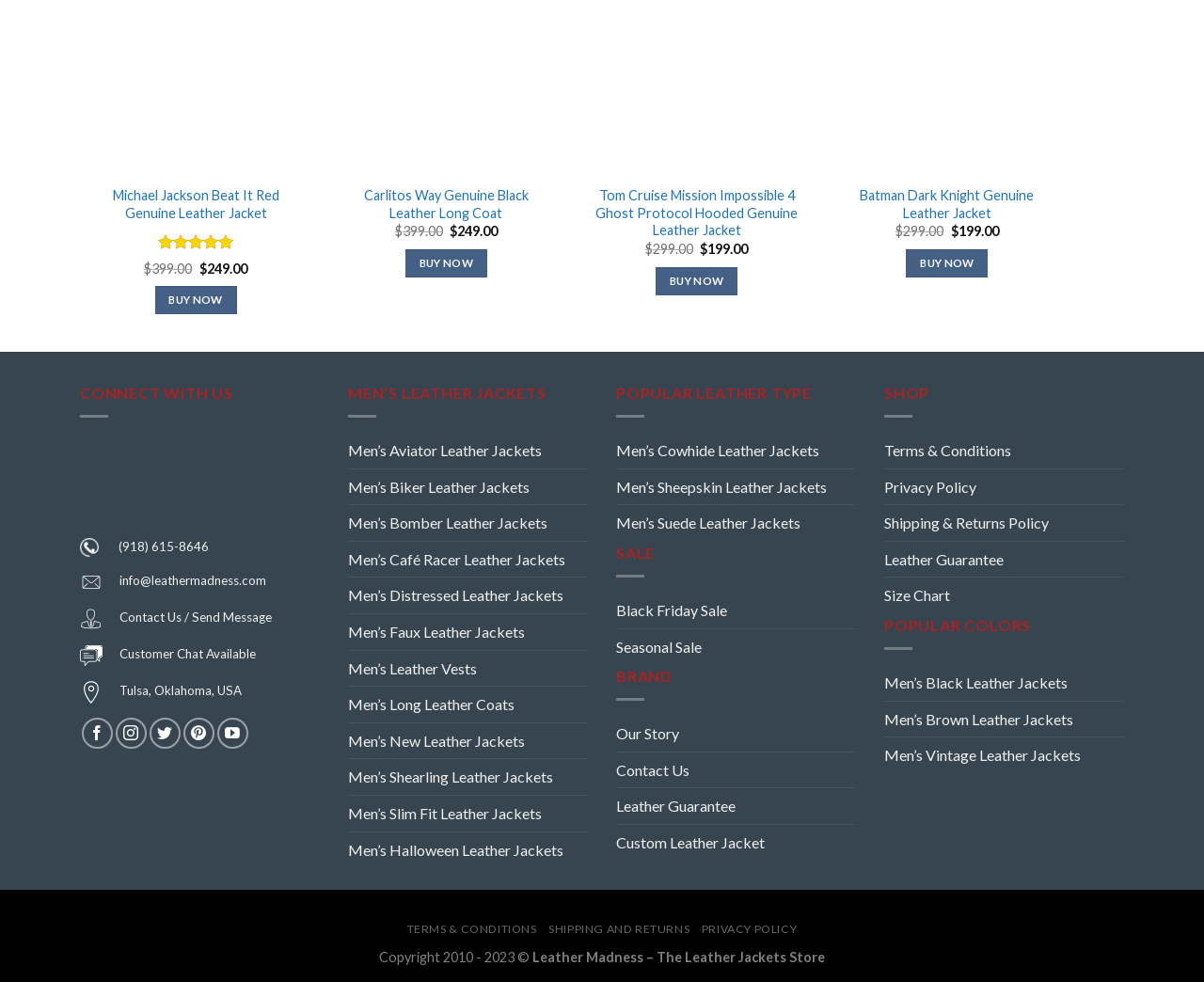Identify the bounding box coordinates for the element that needs to be clicked to fulfill this instruction: "Buy the 'Tom Cruise Mission Impossible 4 Ghost Protocol Hooded Genuine Leather Jacket'". Provide the coordinates in the format of four float numbers between 0 and 1: [left, top, right, bottom].

[0.556, 0.28, 0.601, 0.292]